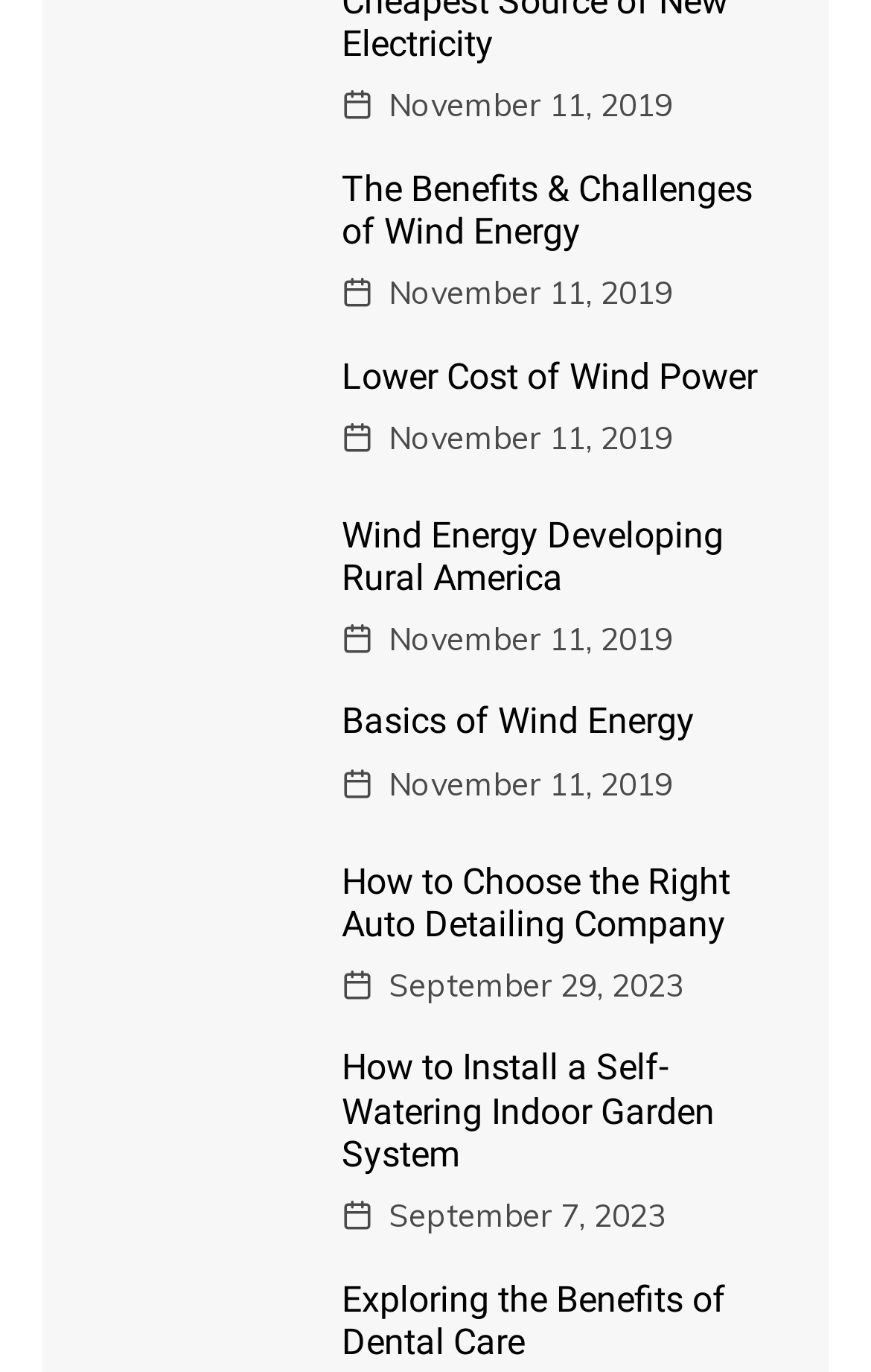Locate the bounding box coordinates of the area that needs to be clicked to fulfill the following instruction: "Learn about Wind Energy Developing Rural America". The coordinates should be in the format of four float numbers between 0 and 1, namely [left, top, right, bottom].

[0.392, 0.374, 0.9, 0.436]